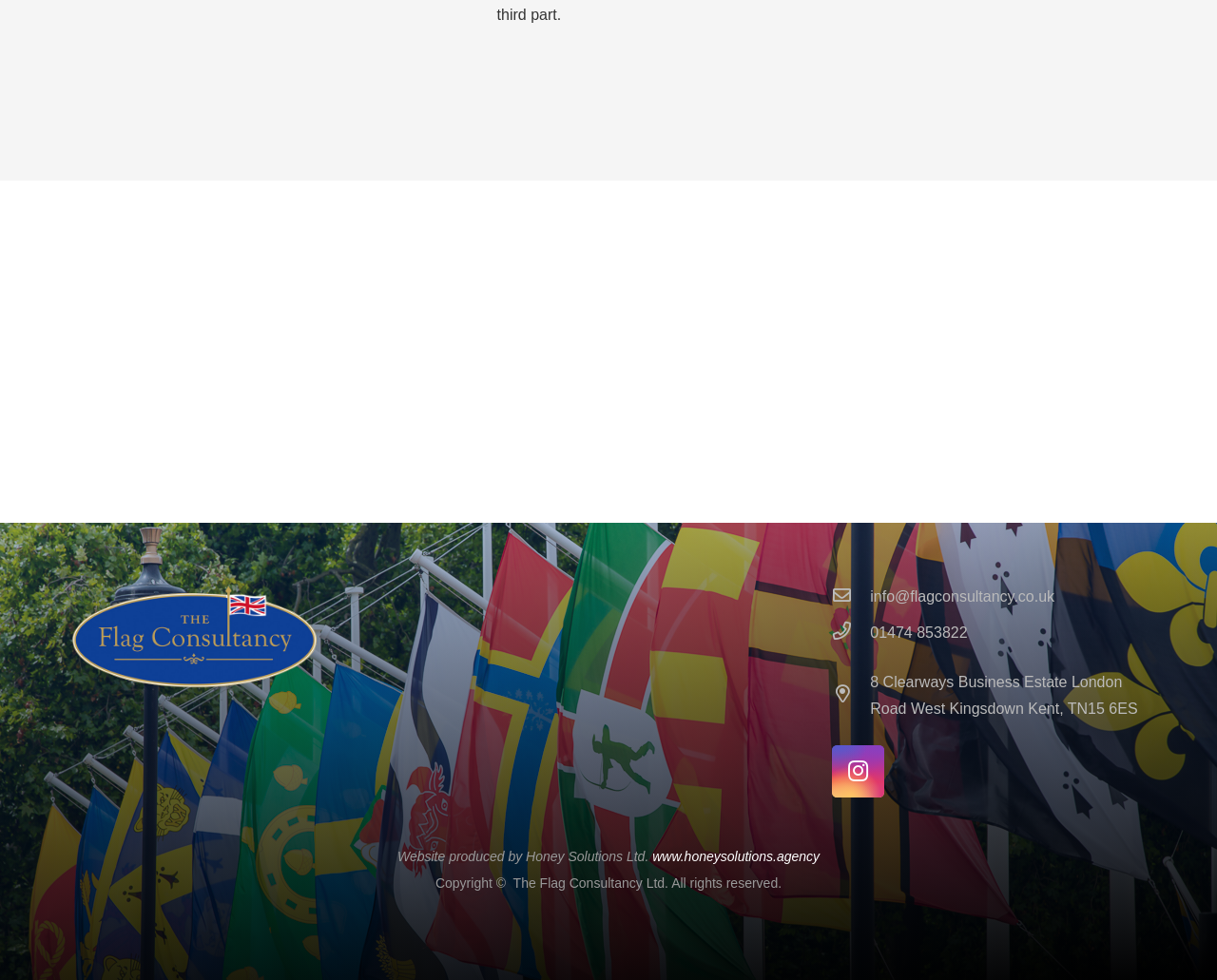Identify the coordinates of the bounding box for the element that must be clicked to accomplish the instruction: "Open the 'Anne Shaffer Shares Her Water Story' page".

None